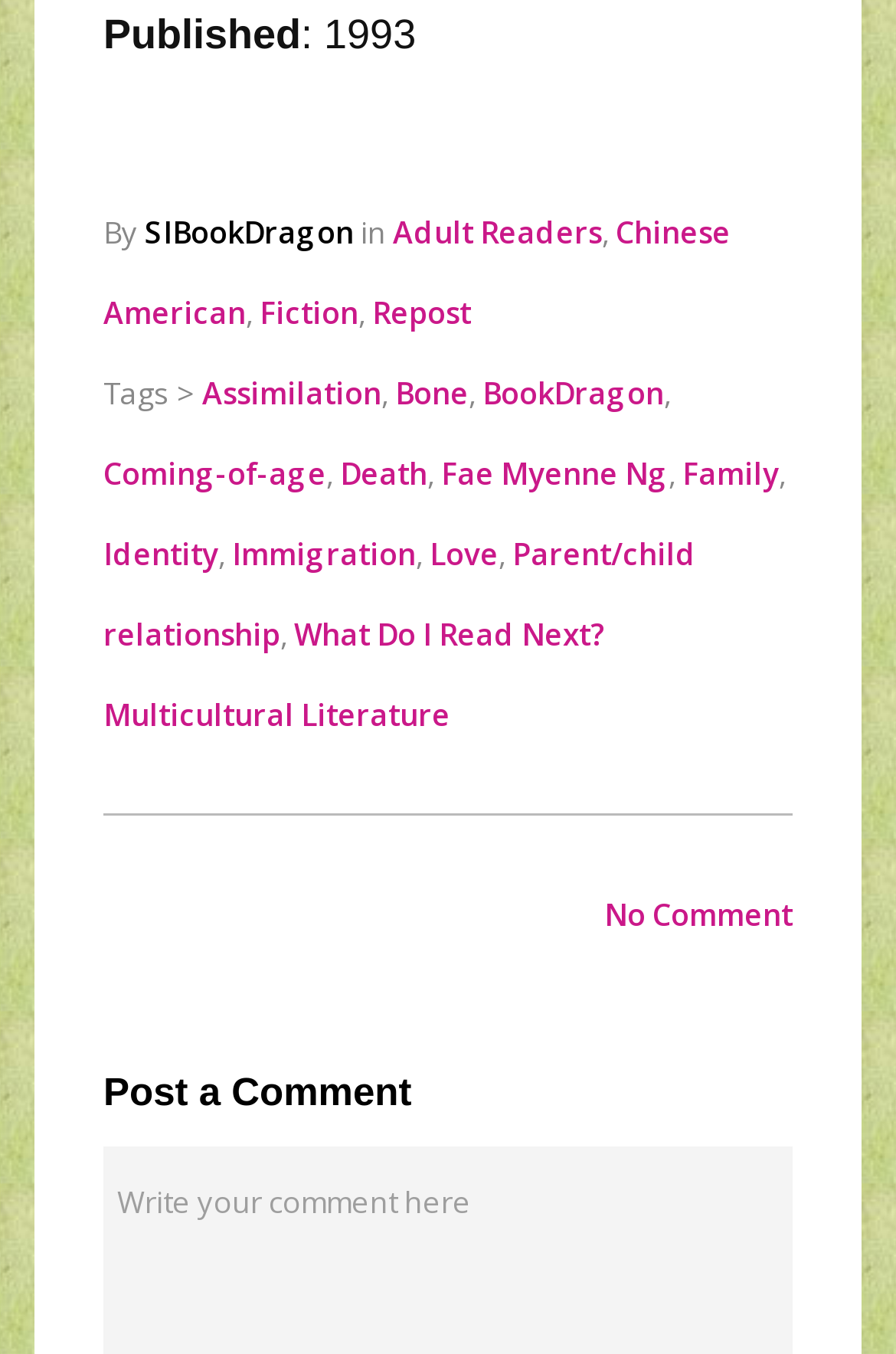What is the purpose of the section at the bottom of the webpage?
Using the visual information, reply with a single word or short phrase.

To post a comment